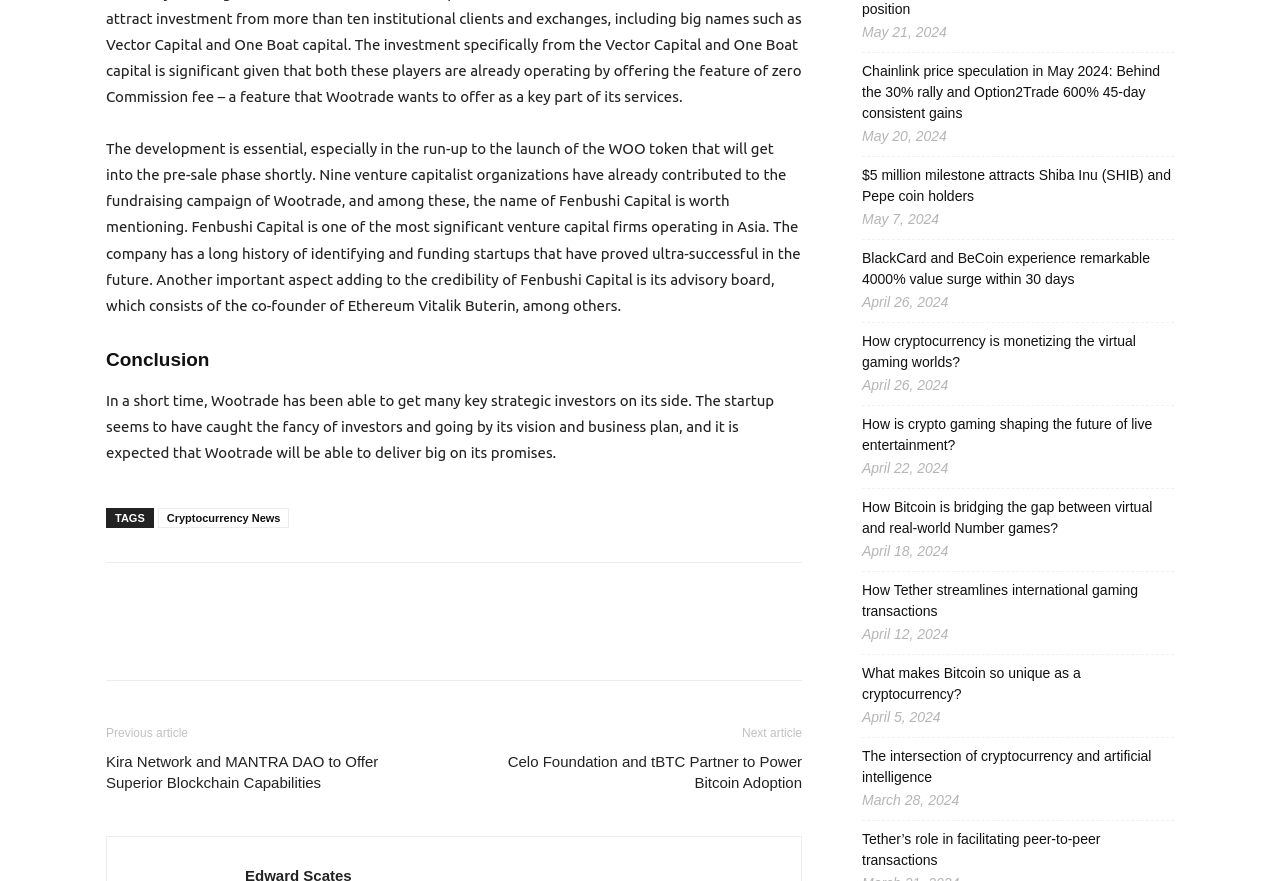Given the following UI element description: "Cryptocurrency News", find the bounding box coordinates in the webpage screenshot.

[0.123, 0.577, 0.226, 0.599]